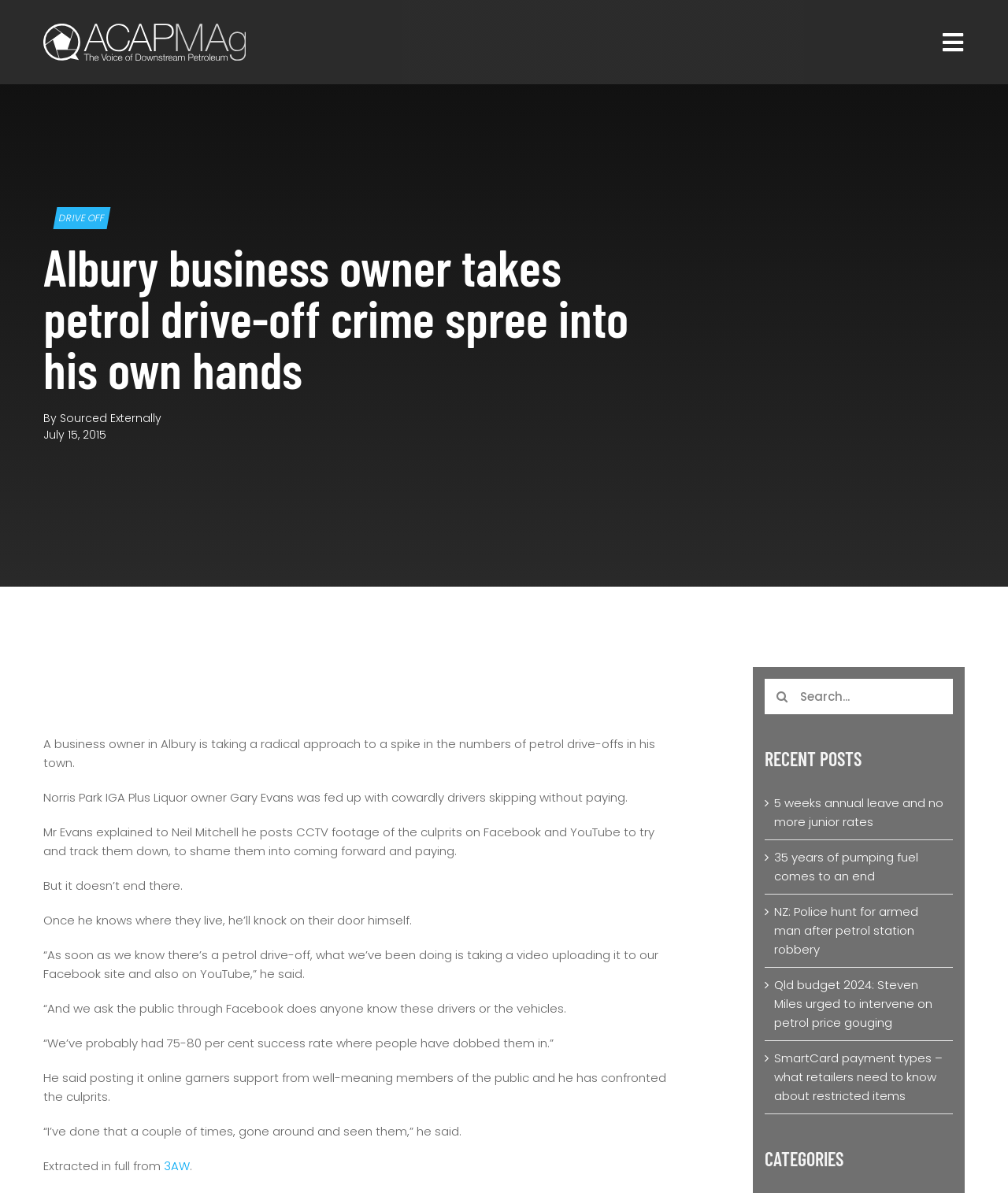Find and provide the bounding box coordinates for the UI element described with: "CONTACT".

[0.0, 0.169, 1.0, 0.206]